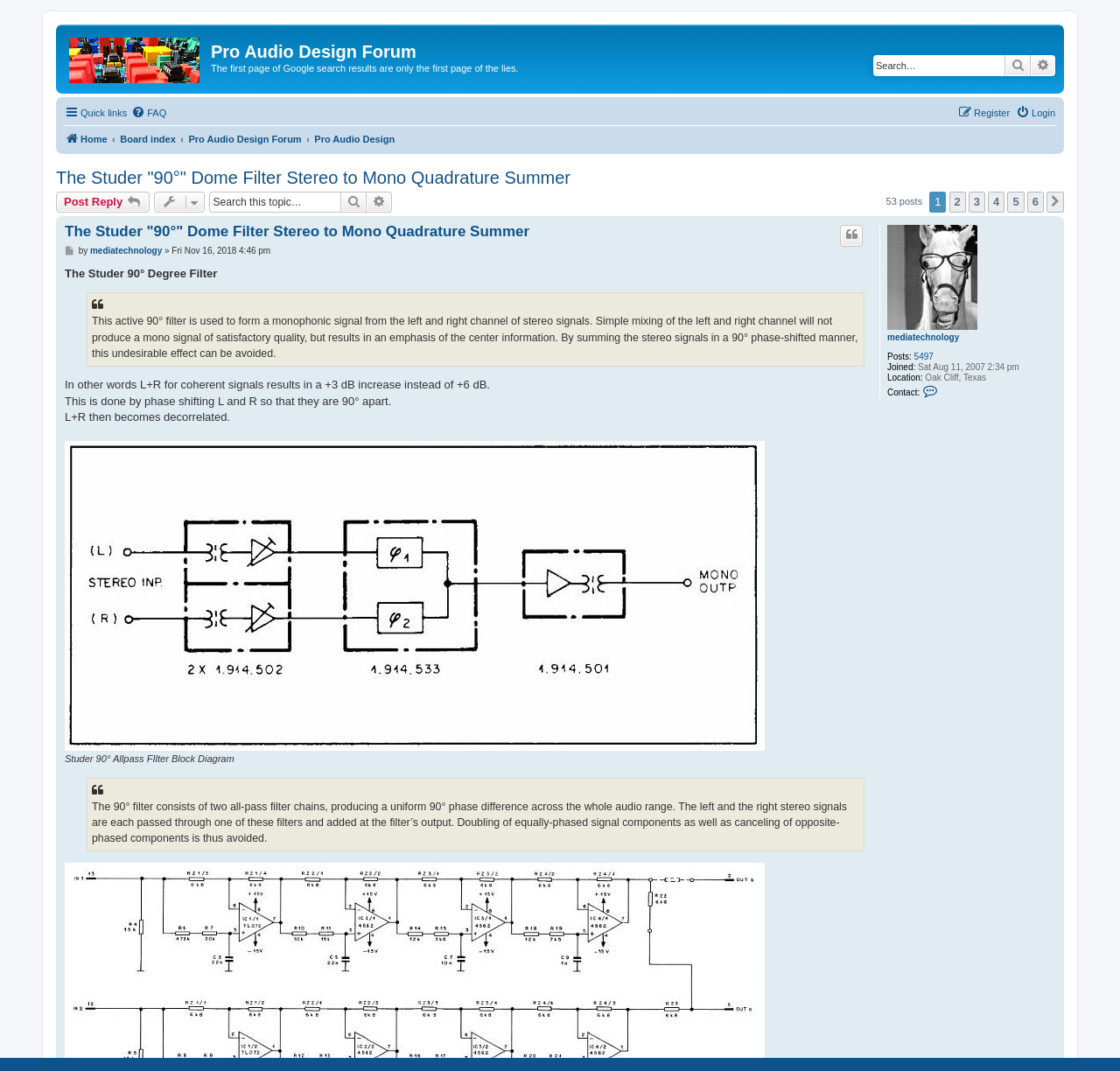Can you find and provide the title of the webpage?

Pro Audio Design Forum